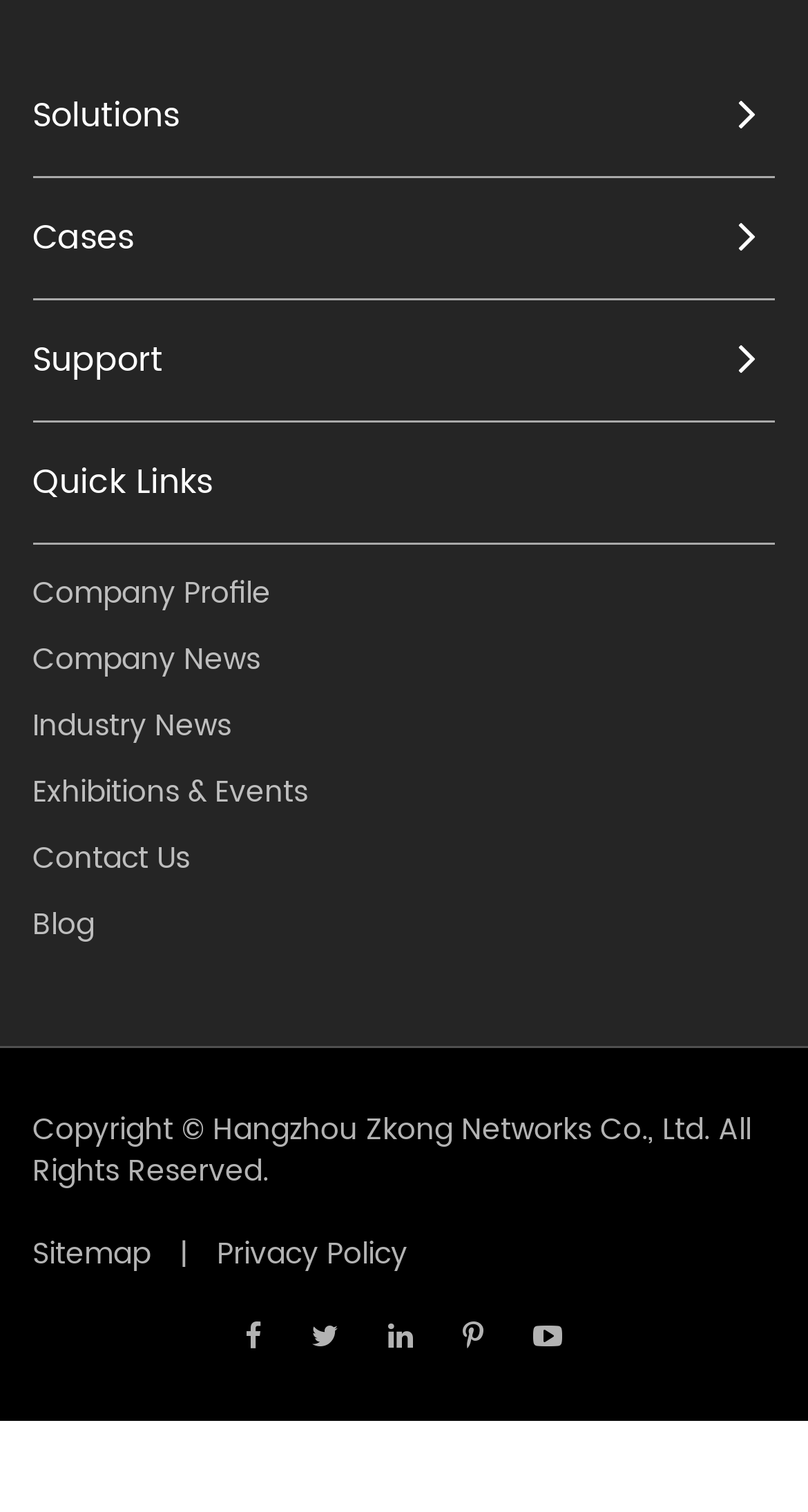Identify the bounding box coordinates of the clickable section necessary to follow the following instruction: "Contact us". The coordinates should be presented as four float numbers from 0 to 1, i.e., [left, top, right, bottom].

[0.04, 0.55, 0.96, 0.588]